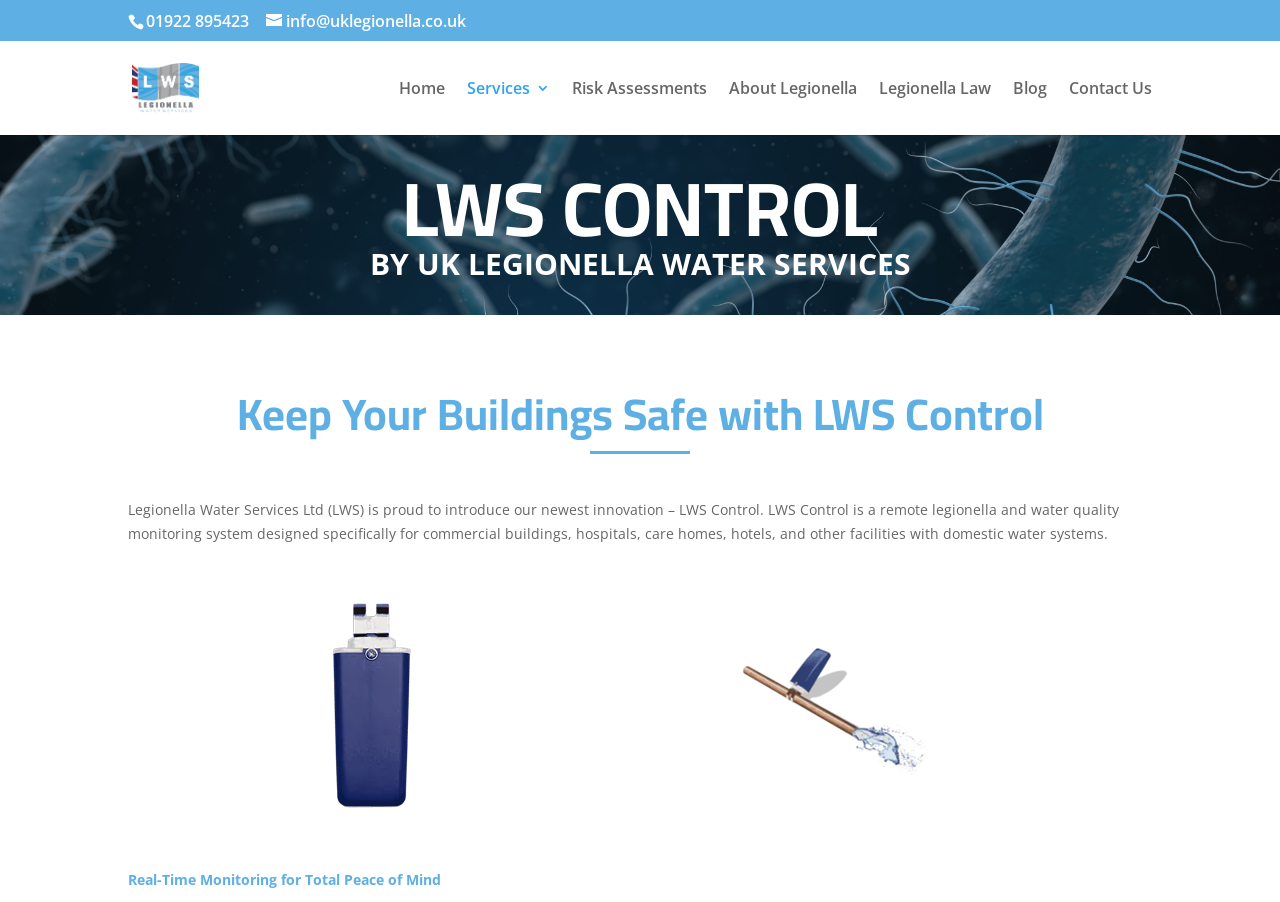Determine the bounding box coordinates of the region I should click to achieve the following instruction: "learn about risk assessments". Ensure the bounding box coordinates are four float numbers between 0 and 1, i.e., [left, top, right, bottom].

[0.447, 0.09, 0.552, 0.15]